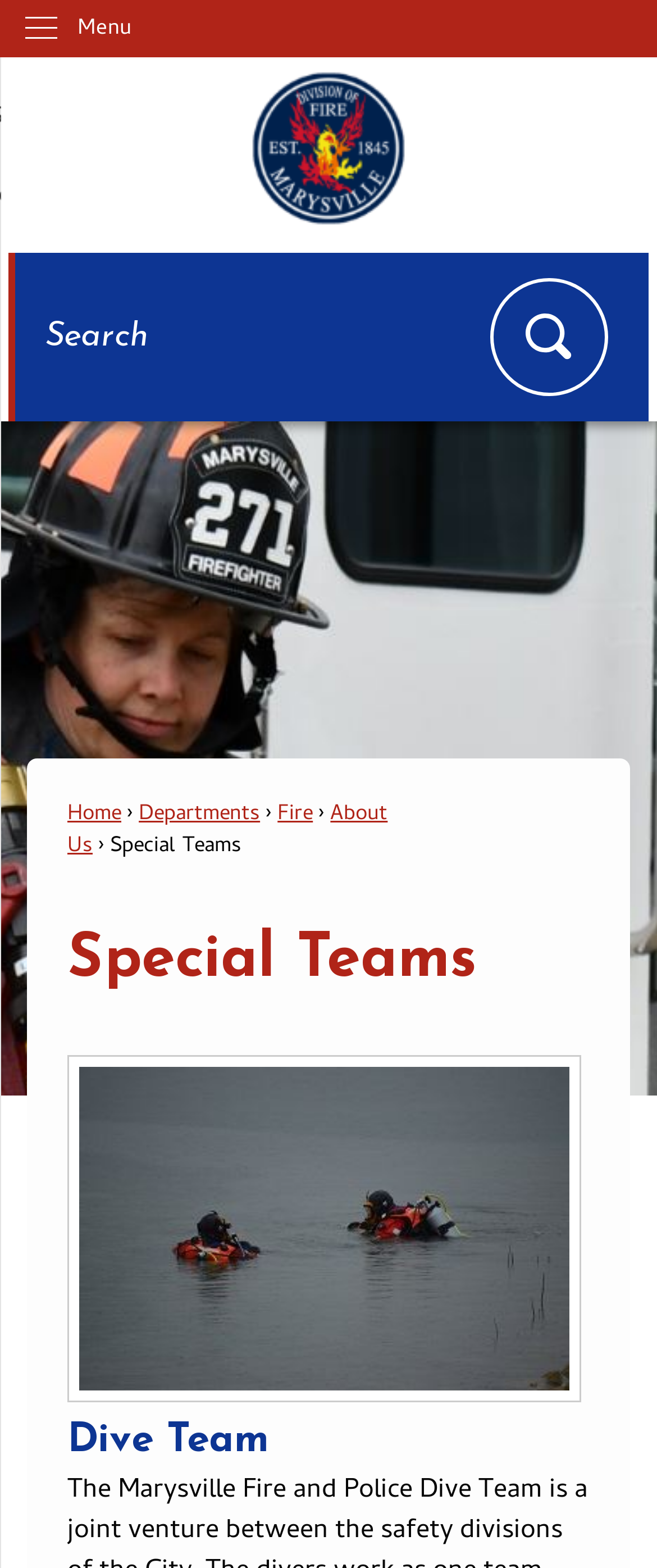Please locate the bounding box coordinates of the element that should be clicked to achieve the given instruction: "Learn about Dive Team".

[0.103, 0.667, 0.897, 0.939]